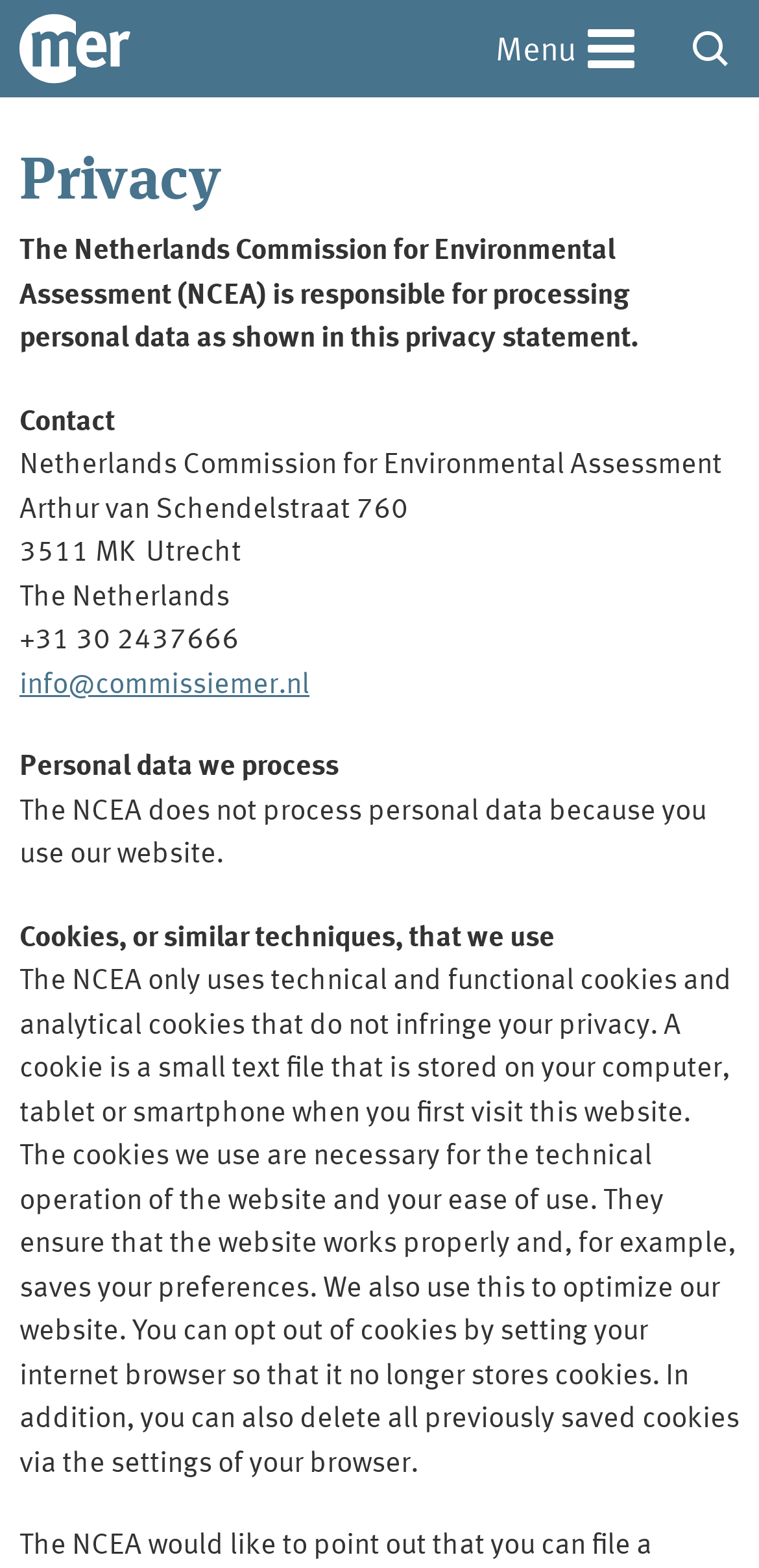Determine the bounding box coordinates of the section to be clicked to follow the instruction: "View About us page". The coordinates should be given as four float numbers between 0 and 1, formatted as [left, top, right, bottom].

[0.0, 0.357, 1.0, 0.407]